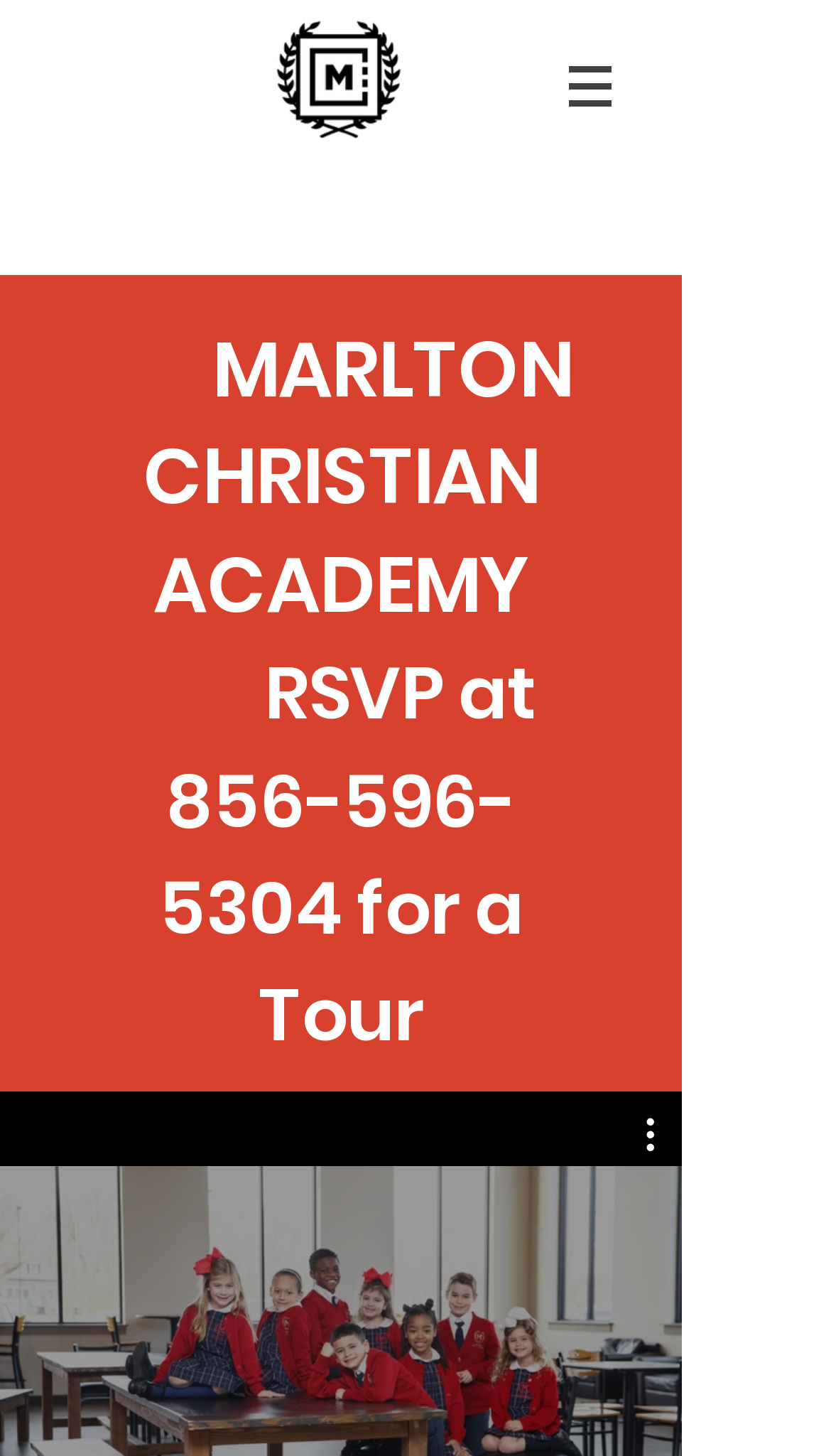Please study the image and answer the question comprehensively:
What is the layout of the navigation section?

The navigation section is located at the top of the webpage, and its layout is horizontal, with the logo on the left and the navigation options on the right, including a button with a menu icon.